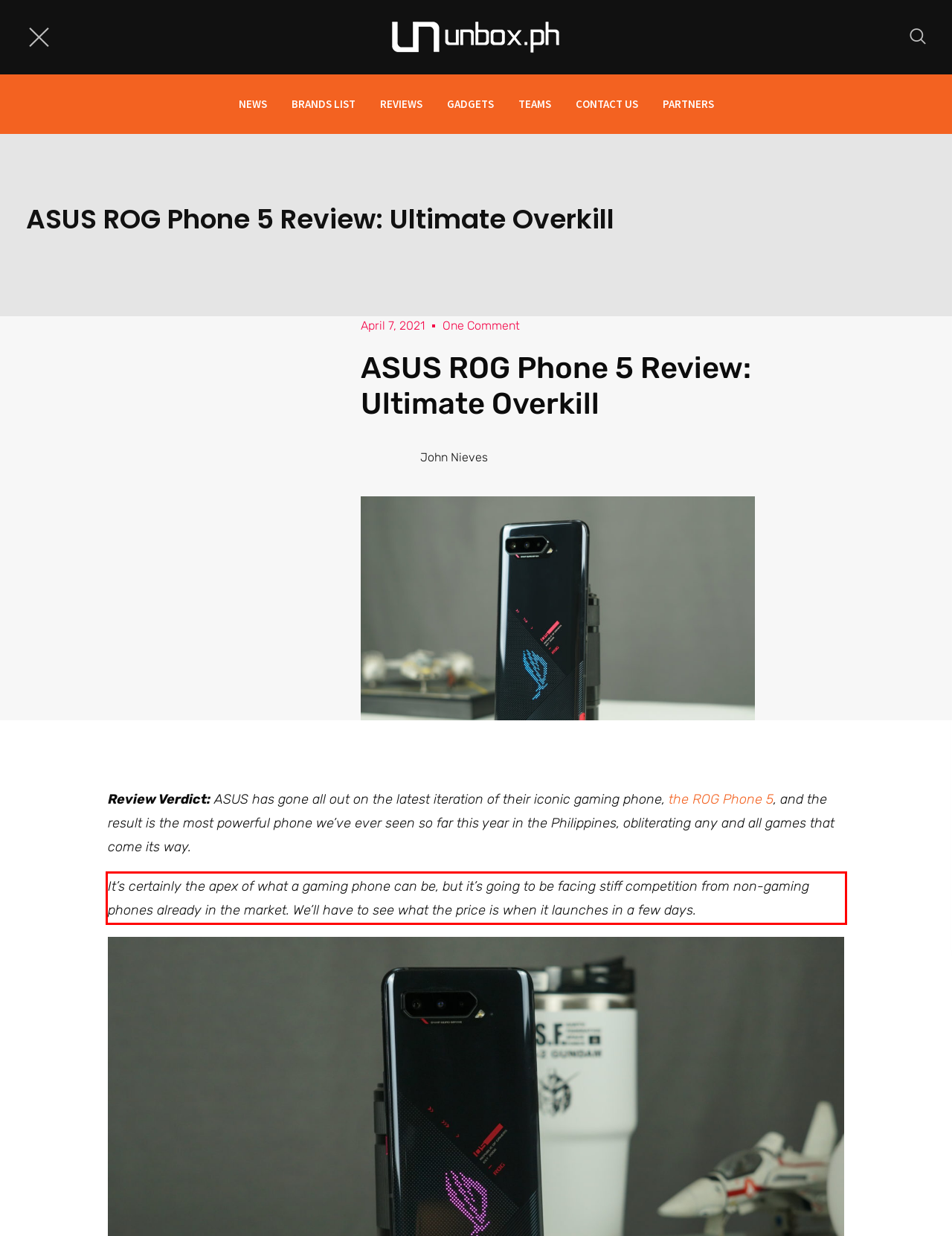You are provided with a screenshot of a webpage containing a red bounding box. Please extract the text enclosed by this red bounding box.

It’s certainly the apex of what a gaming phone can be, but it’s going to be facing stiff competition from non-gaming phones already in the market. We’ll have to see what the price is when it launches in a few days.